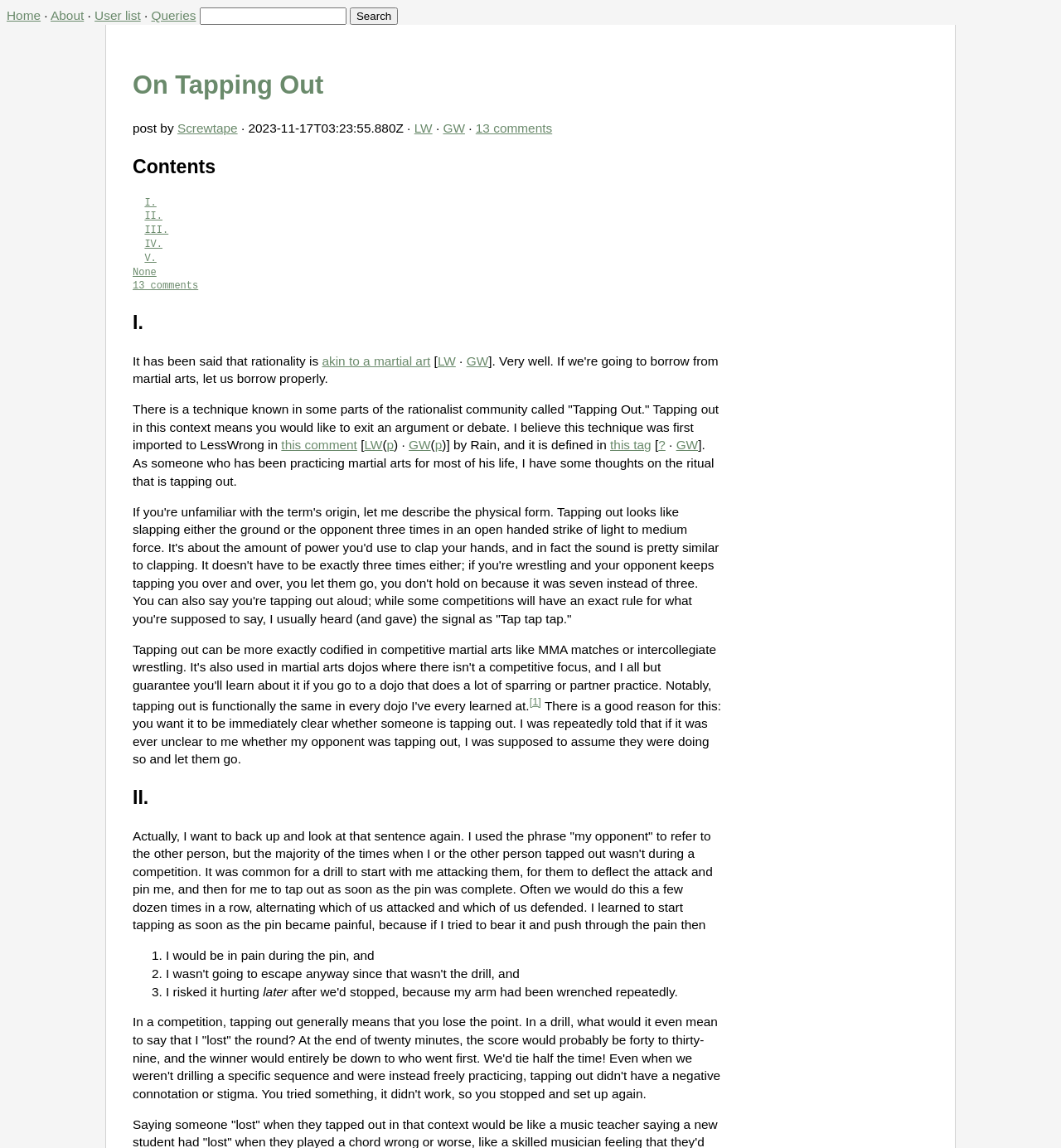Please identify the bounding box coordinates of the element that needs to be clicked to perform the following instruction: "Go to the 'User list' page".

[0.089, 0.007, 0.133, 0.019]